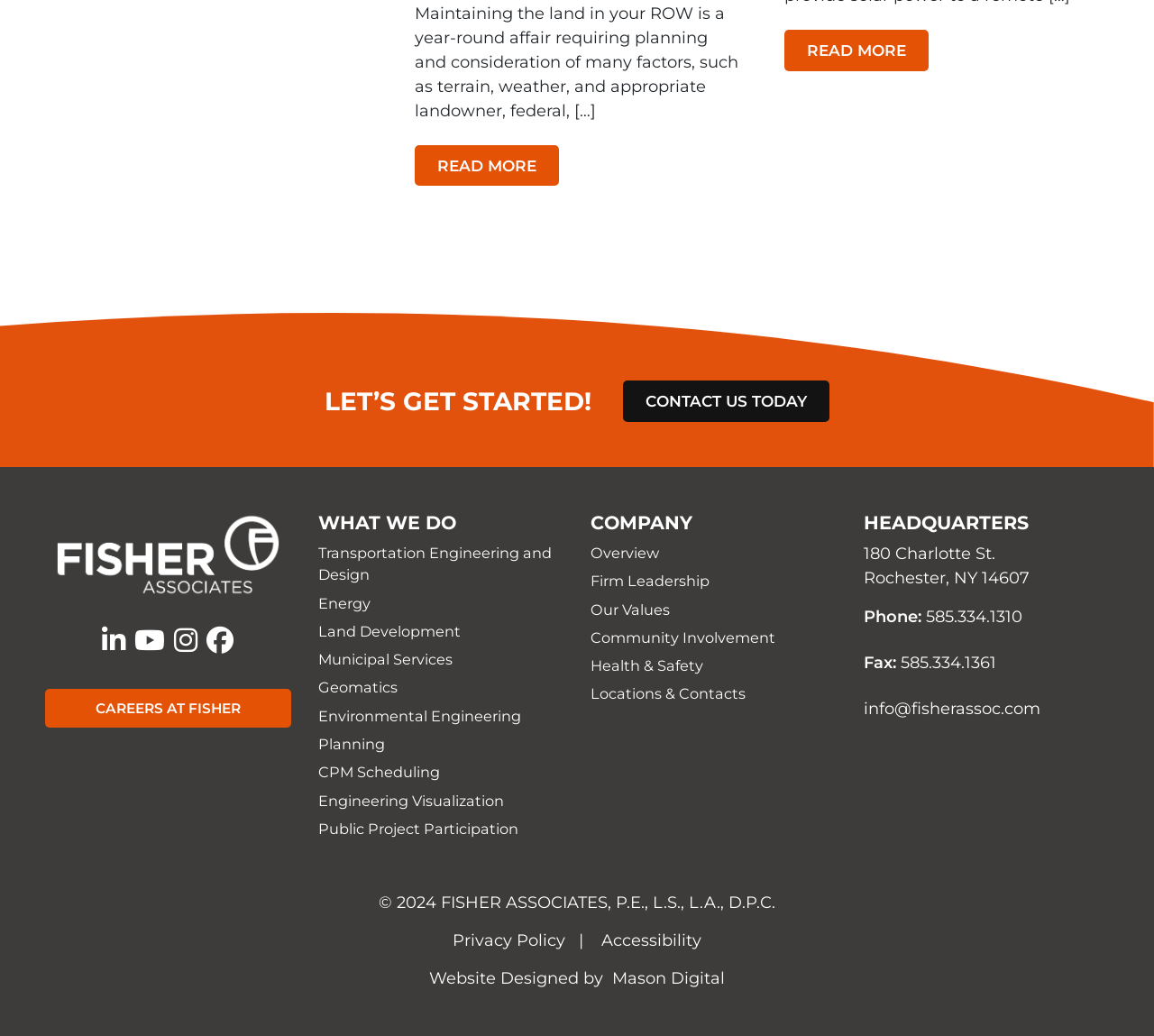What is the address of the headquarters?
Make sure to answer the question with a detailed and comprehensive explanation.

I found the address of the headquarters by looking at the static text elements under the 'HEADQUARTERS' section, which provide the street address and city, state, and zip code.